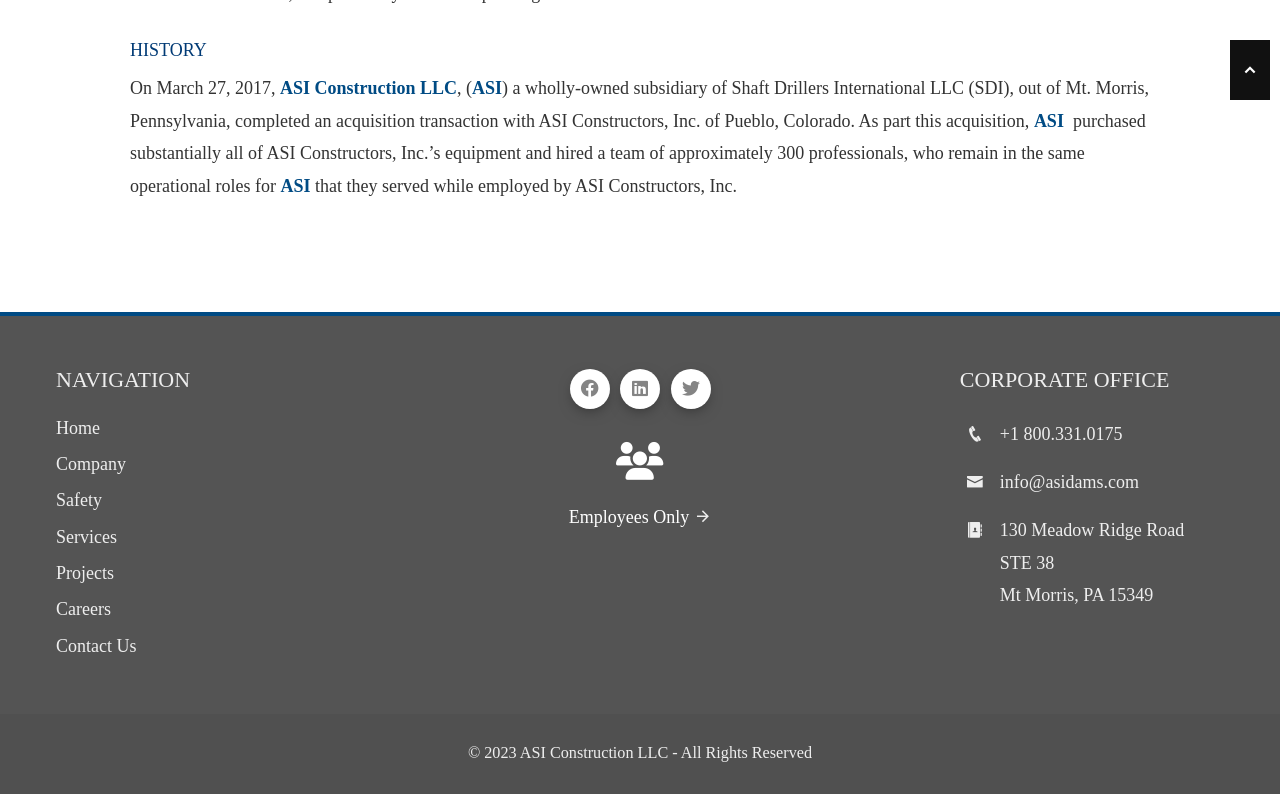Please identify the bounding box coordinates of the element's region that I should click in order to complete the following instruction: "Click on 'Custom software development services'". The bounding box coordinates consist of four float numbers between 0 and 1, i.e., [left, top, right, bottom].

None